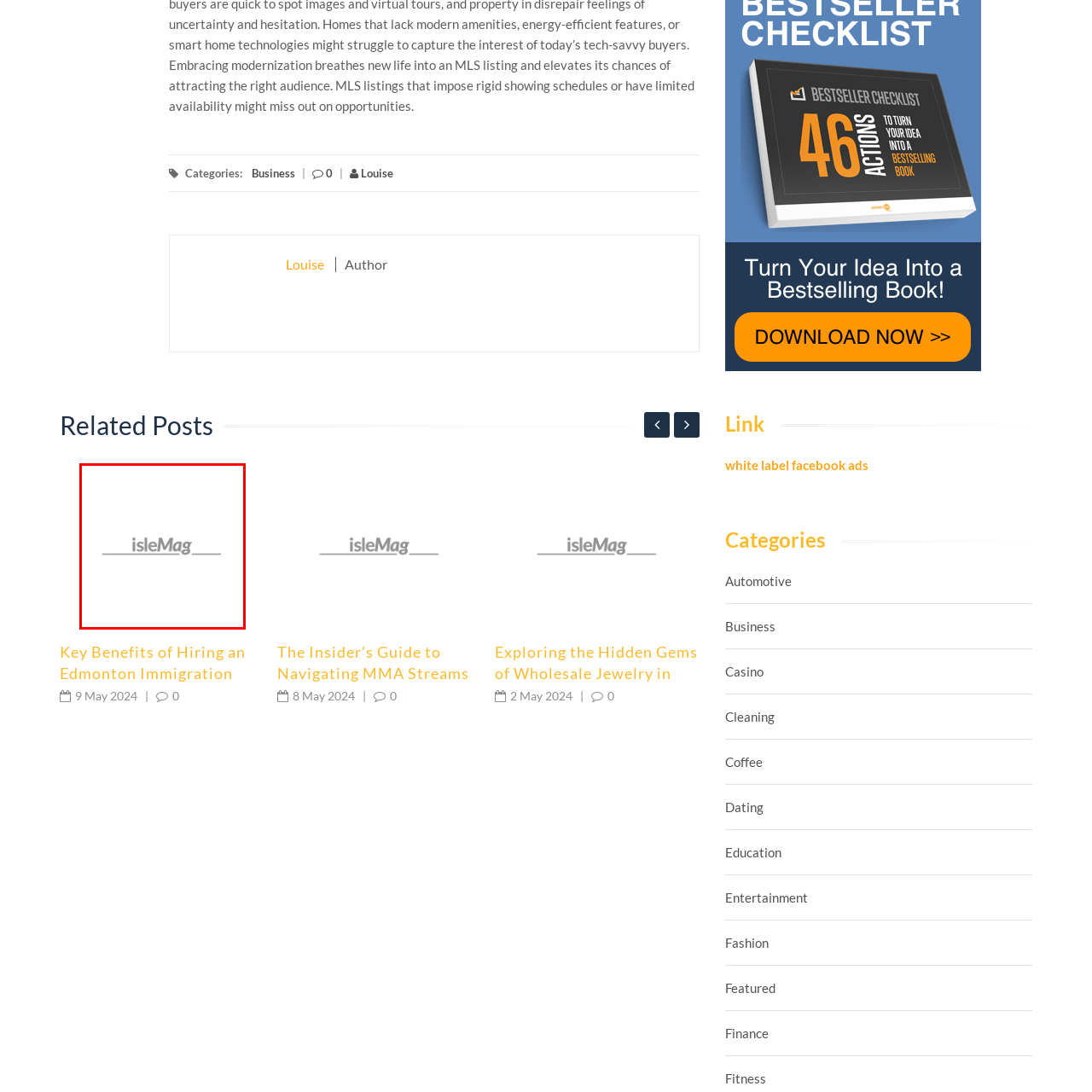Carefully scrutinize the image within the red border and generate a detailed answer to the following query, basing your response on the visual content:
Is the logo likely to be used for a print publication?

The caption suggests that the logo is for an 'online publication or magazine', implying a digital platform. The clean and modern design of the logo also suggests a digital medium, rather than a print publication.